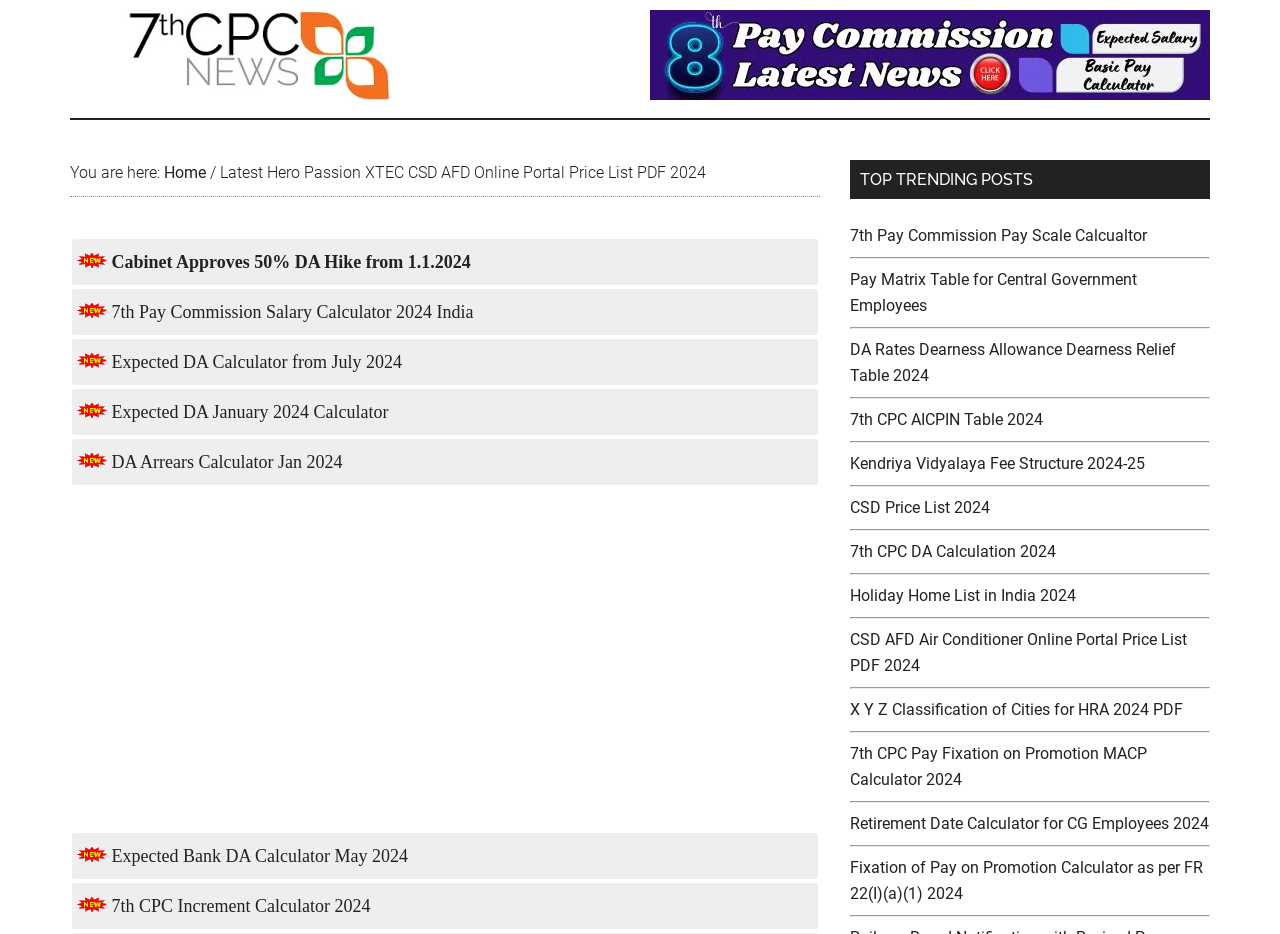Pinpoint the bounding box coordinates for the area that should be clicked to perform the following instruction: "Check the 'Privacy Policy'".

None